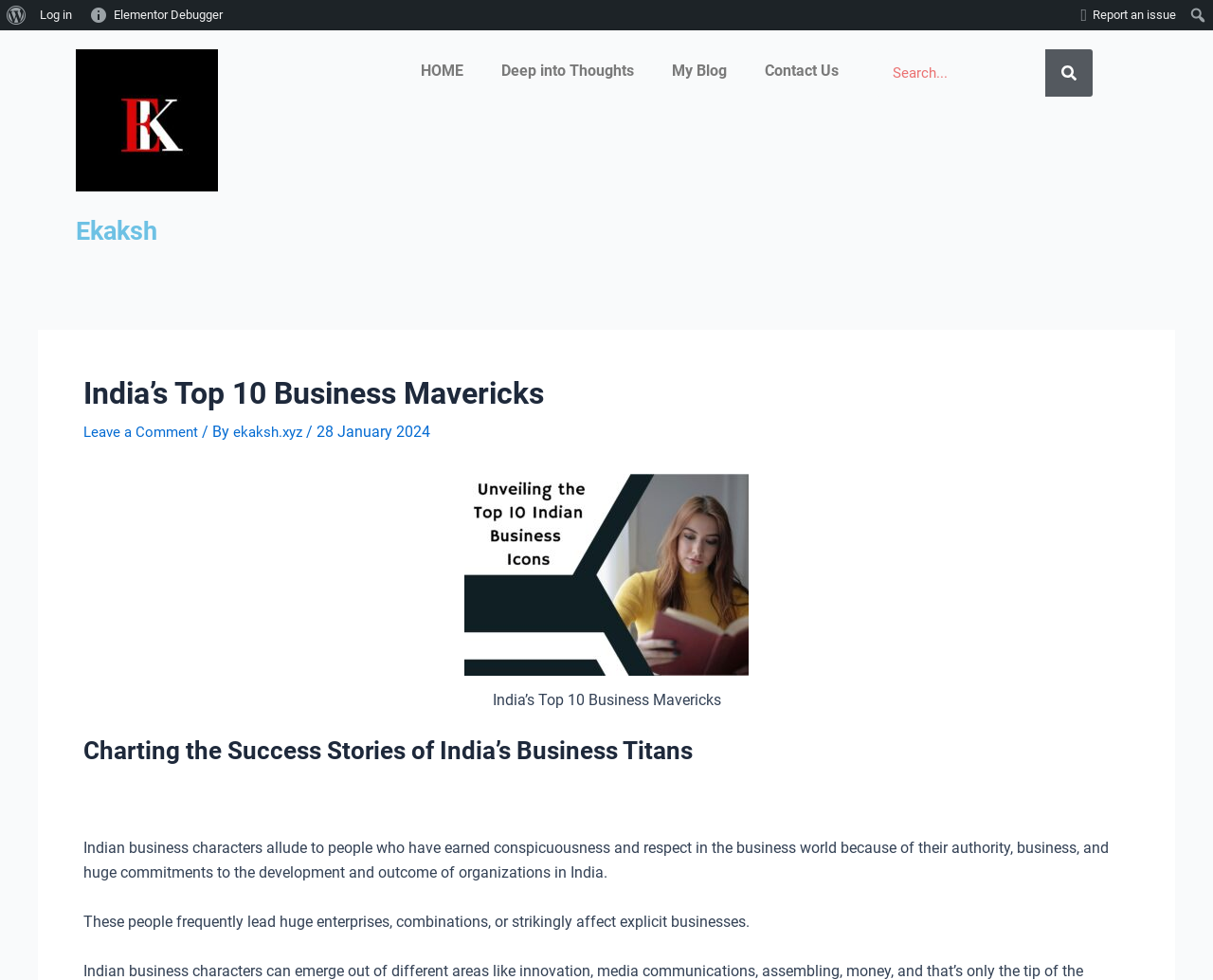Detail the various sections and features present on the webpage.

The webpage appears to be a blog or article page, with a focus on Indian business leaders. At the top left, there is a logo of "Red White Creative Name Letter Company" accompanied by a link to "Ekaksh". Below this, there is a horizontal menu bar with links to "HOME", "Deep into Thoughts", "My Blog", and "Contact Us".

On the top right, there is a search bar with a search icon and a button to submit the search query. Below this, there is a header section with a heading "India’s Top 10 Business Mavericks" and a link to "Leave a Comment". The author's name "ekaksh.xyz" and the date "28 January 2024" are also displayed in this section.

The main content of the page is divided into two sections. The first section features an image with a caption "India's Top 10 Business Mavericks" and a link to the same title. The second section consists of a heading "Charting the Success Stories of India’s Business Titans" followed by a paragraph of text that describes Indian business leaders who have earned respect and recognition in the business world. The text continues to explain the characteristics of these leaders, including their authority, business acumen, and significant contributions to the development and outcome of organizations in India.